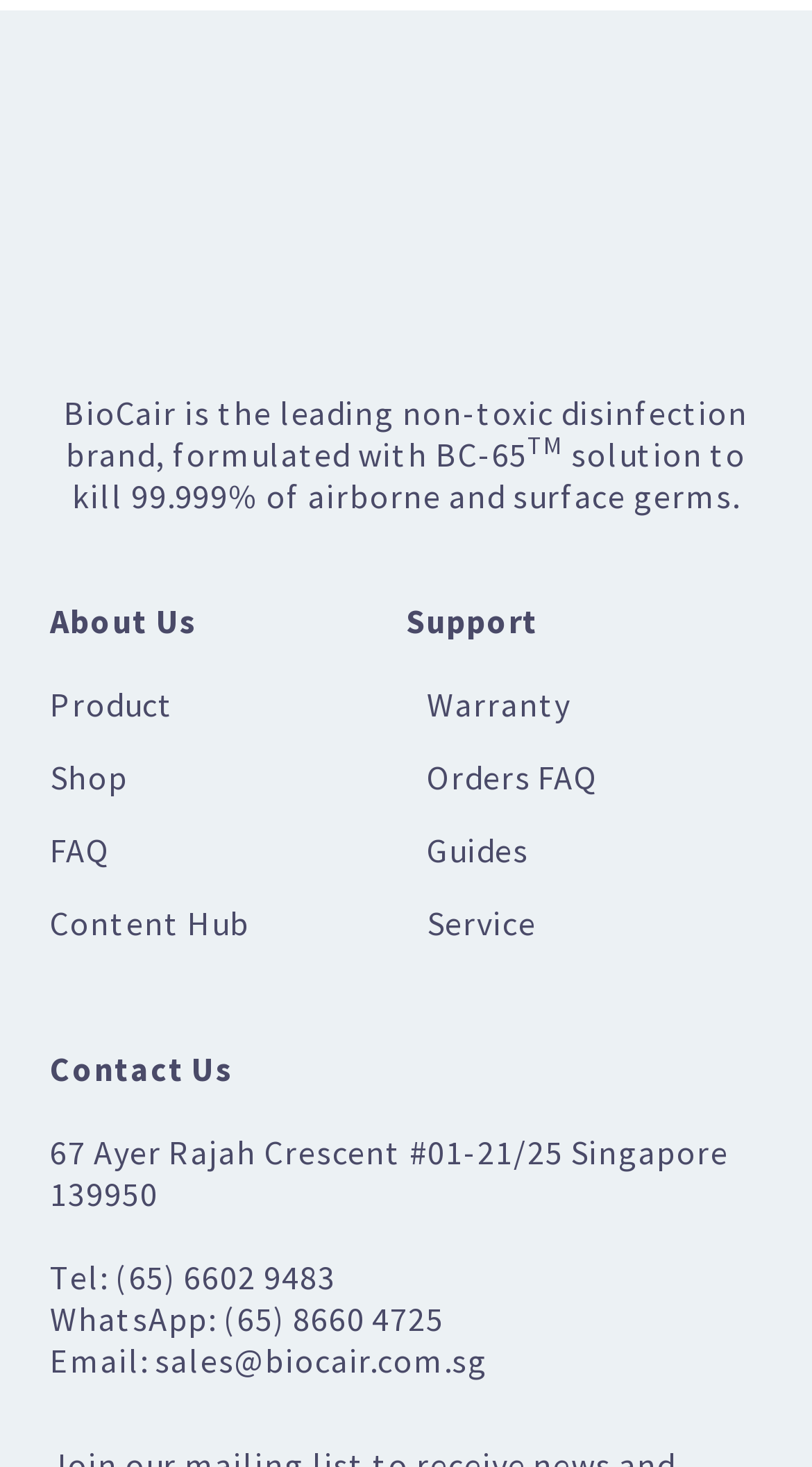Reply to the question with a brief word or phrase: How many contact methods are provided?

3